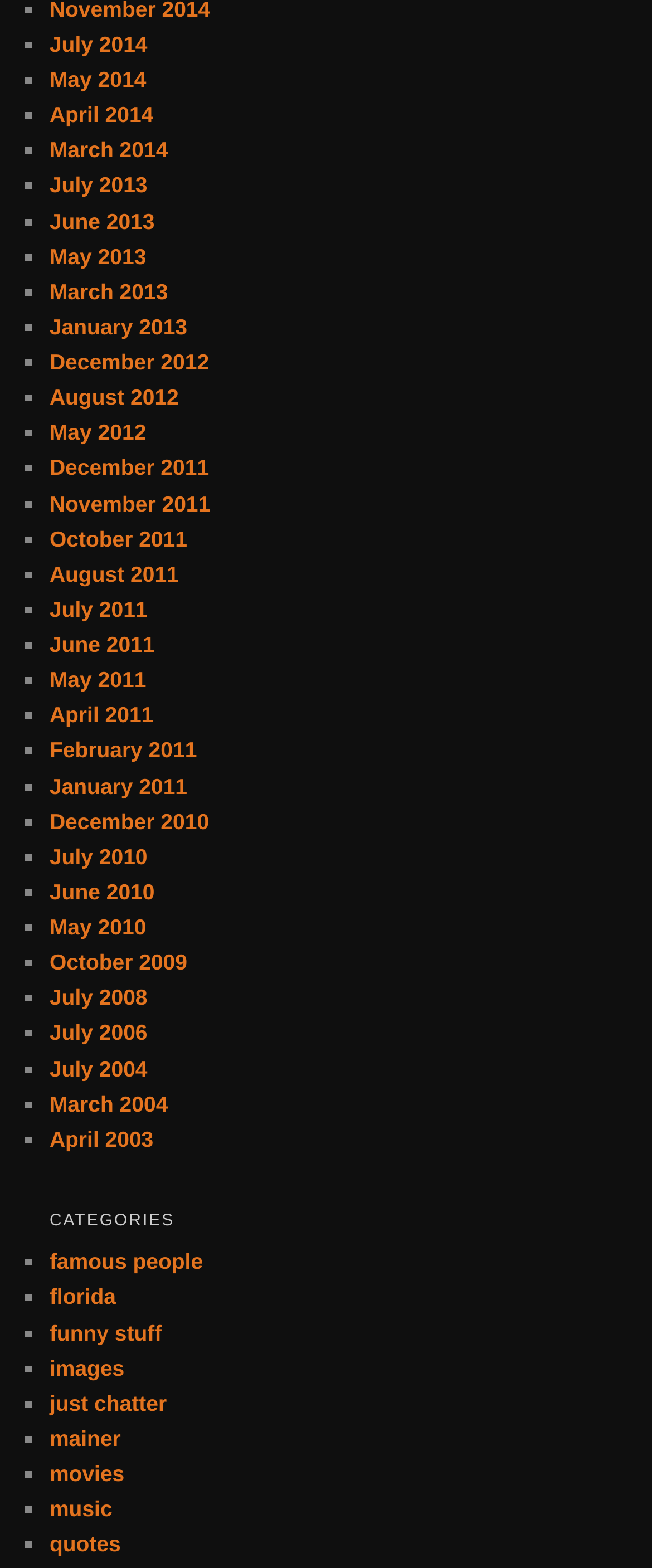How many list markers are there in the webpage?
Please provide a single word or phrase as your answer based on the image.

402